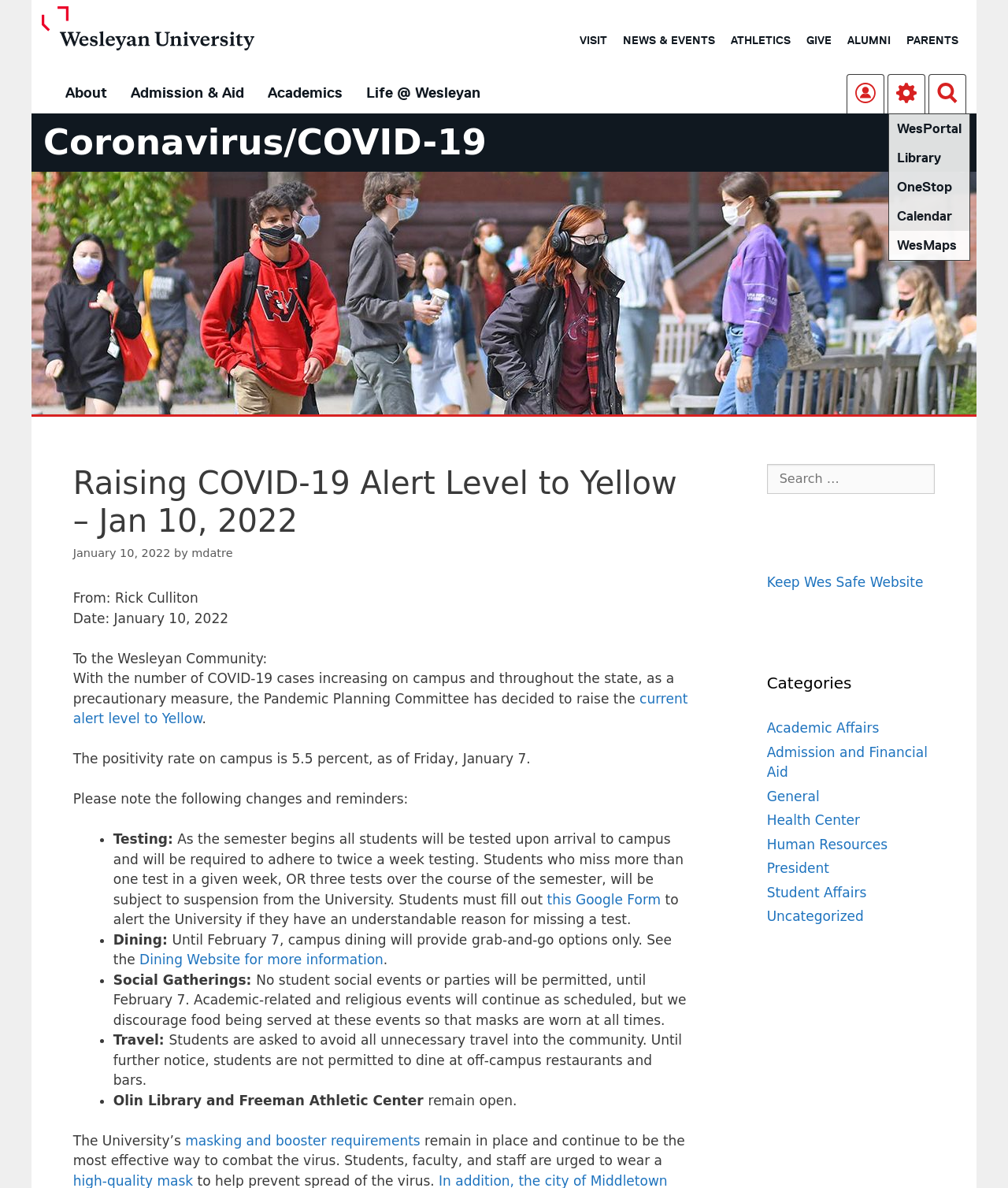What is the current COVID-19 alert level?
Using the information from the image, provide a comprehensive answer to the question.

The current COVID-19 alert level is Yellow, as stated in the heading 'Raising COVID-19 Alert Level to Yellow – Jan 10, 2022'.